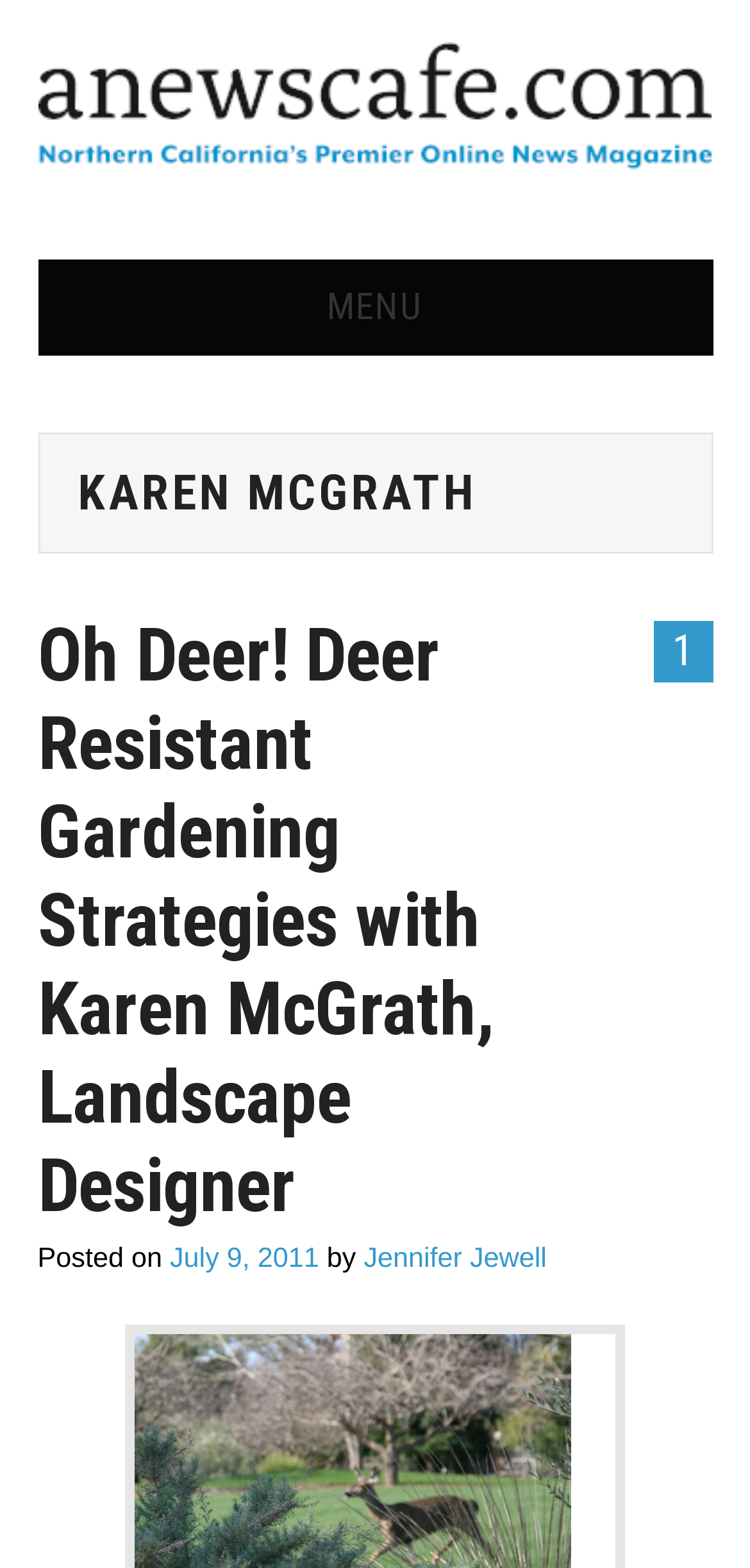Please identify the coordinates of the bounding box for the clickable region that will accomplish this instruction: "contact us".

[0.05, 0.539, 0.712, 0.601]